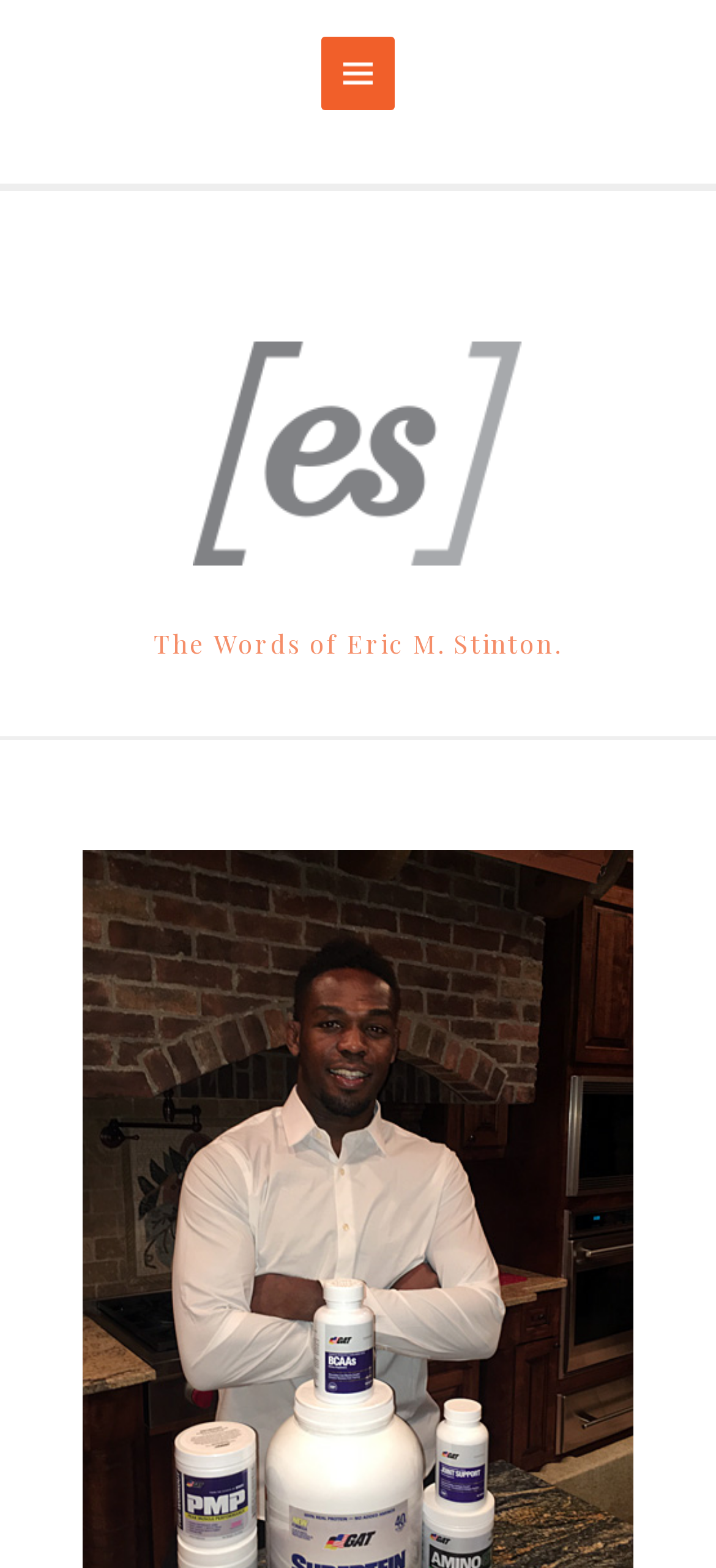Determine the main text heading of the webpage and provide its content.

An MMA Thanksgiving: 2015 All-Turkey Team